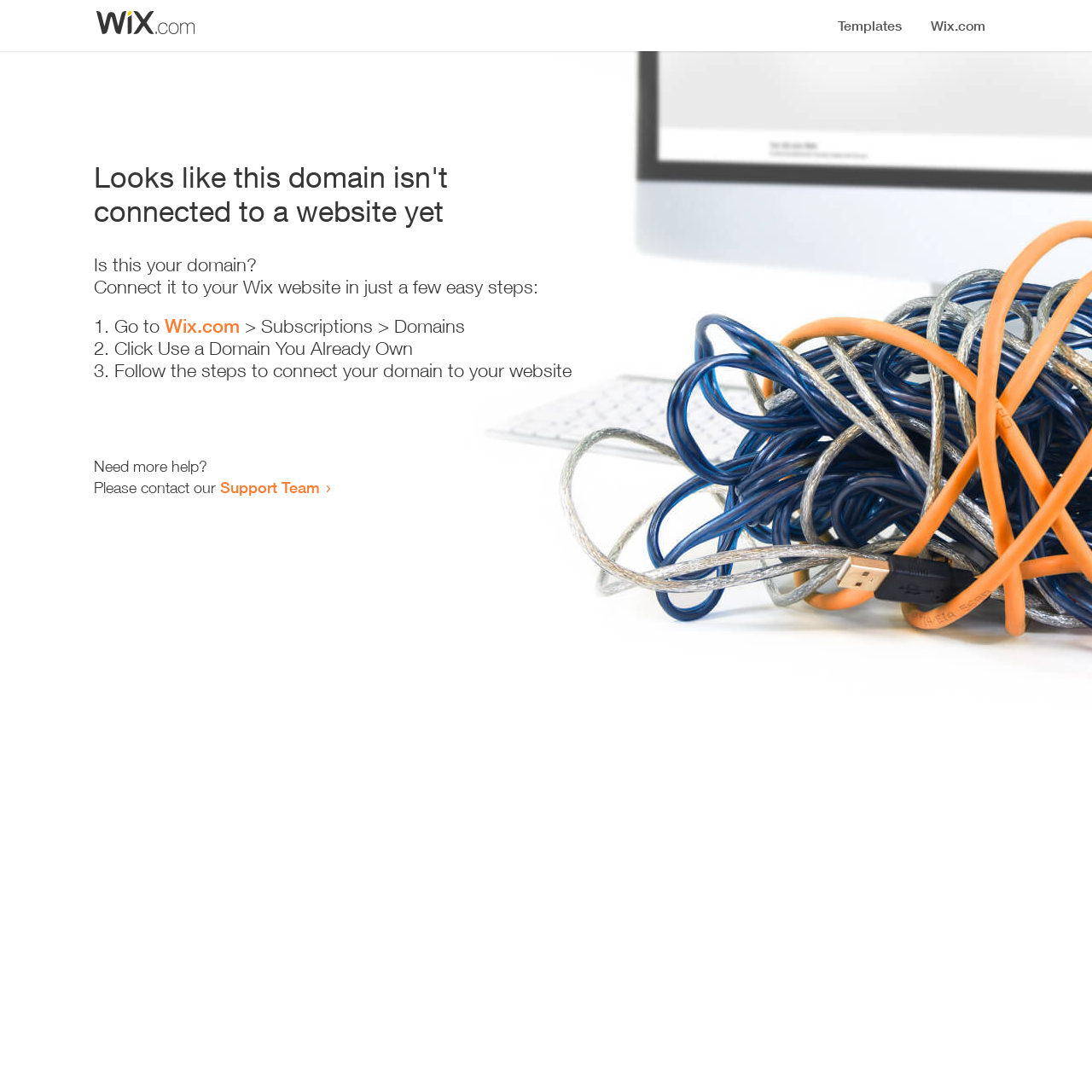How many steps are required to connect the domain?
Please respond to the question with a detailed and well-explained answer.

The webpage provides a list of steps to connect the domain, which includes 3 list markers, indicating that 3 steps are required to connect the domain.